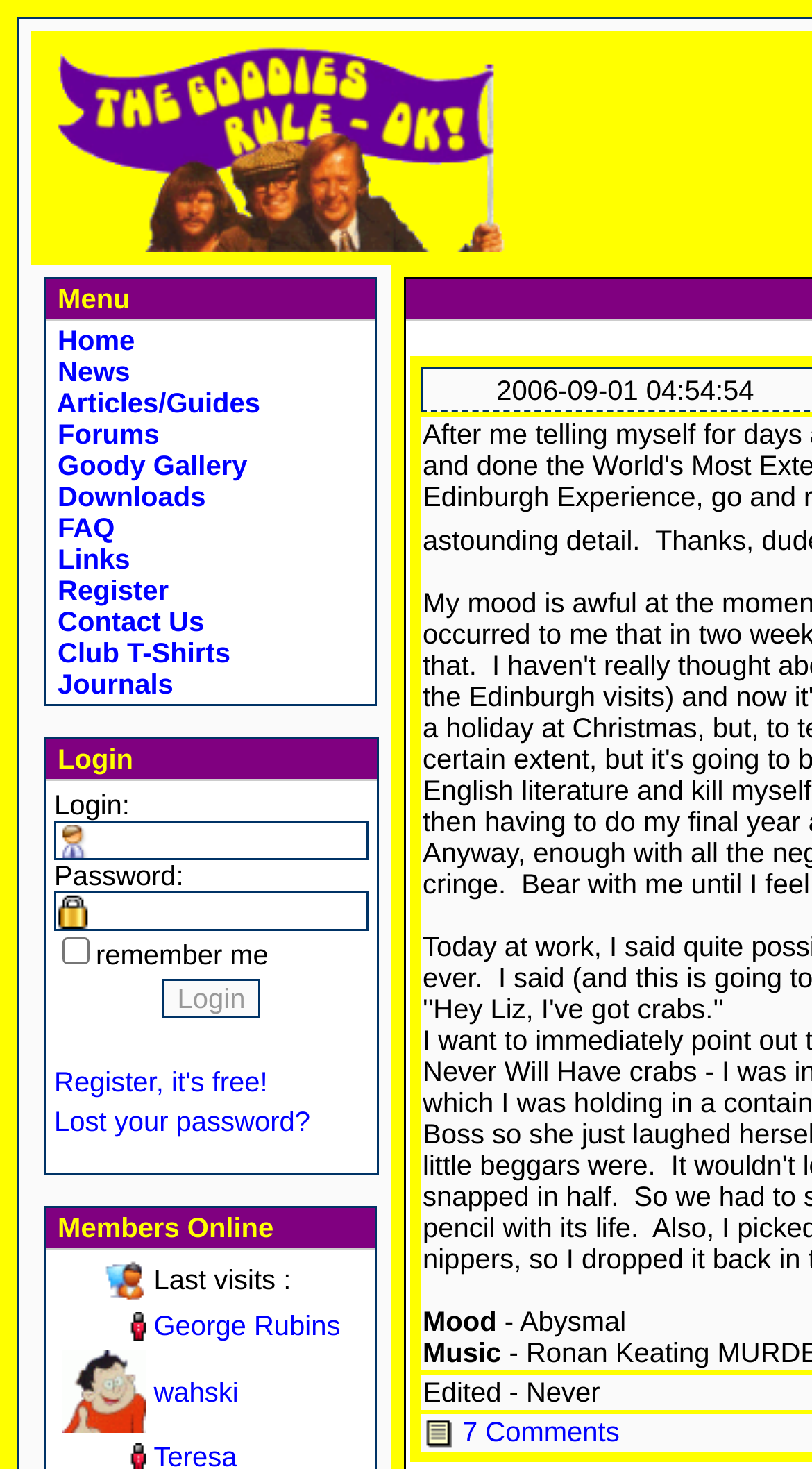Locate the bounding box coordinates of the clickable area needed to fulfill the instruction: "Register for free".

[0.067, 0.726, 0.33, 0.747]